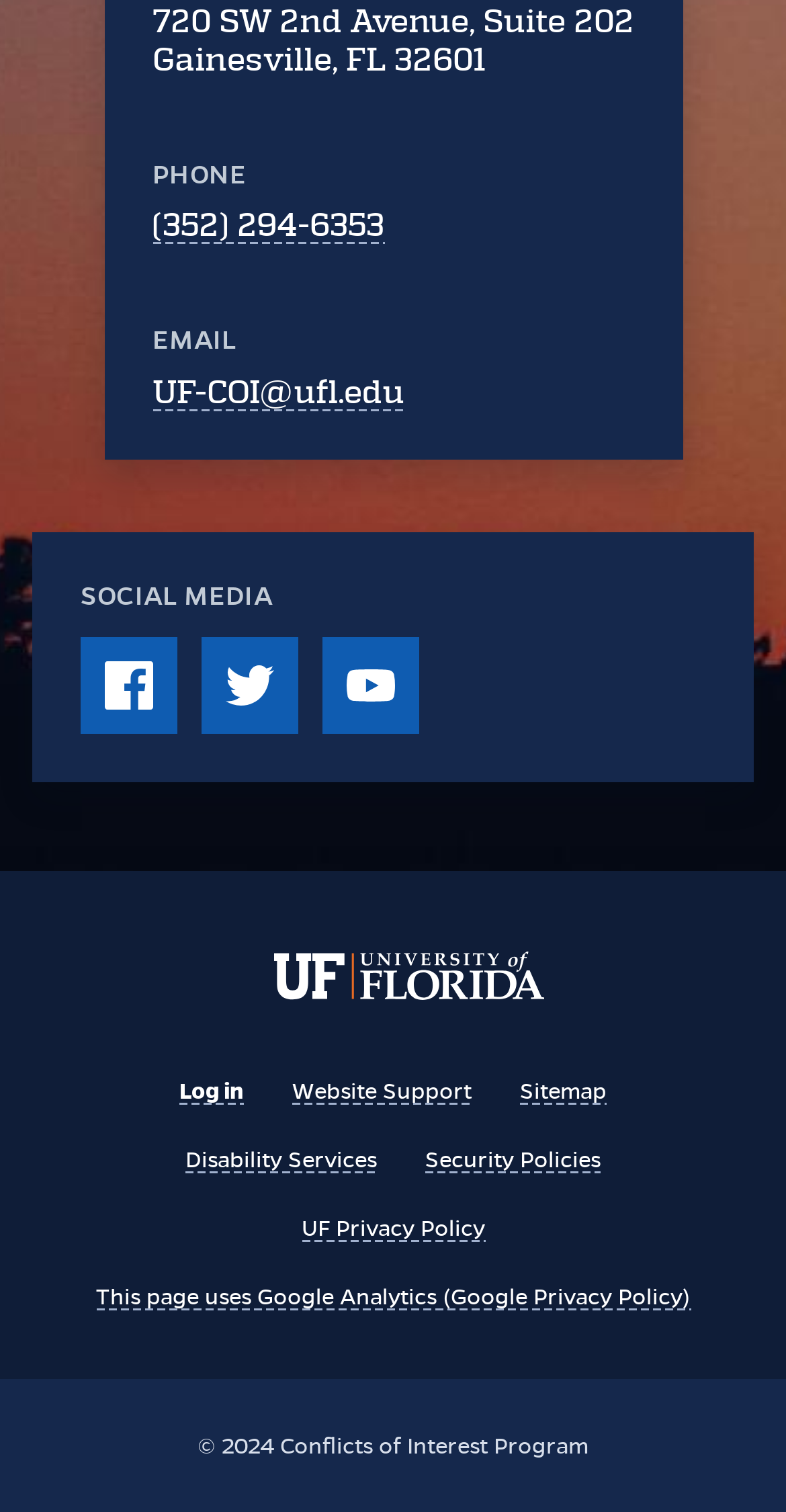Please find the bounding box coordinates for the clickable element needed to perform this instruction: "Visit Facebook page".

[0.103, 0.421, 0.226, 0.485]